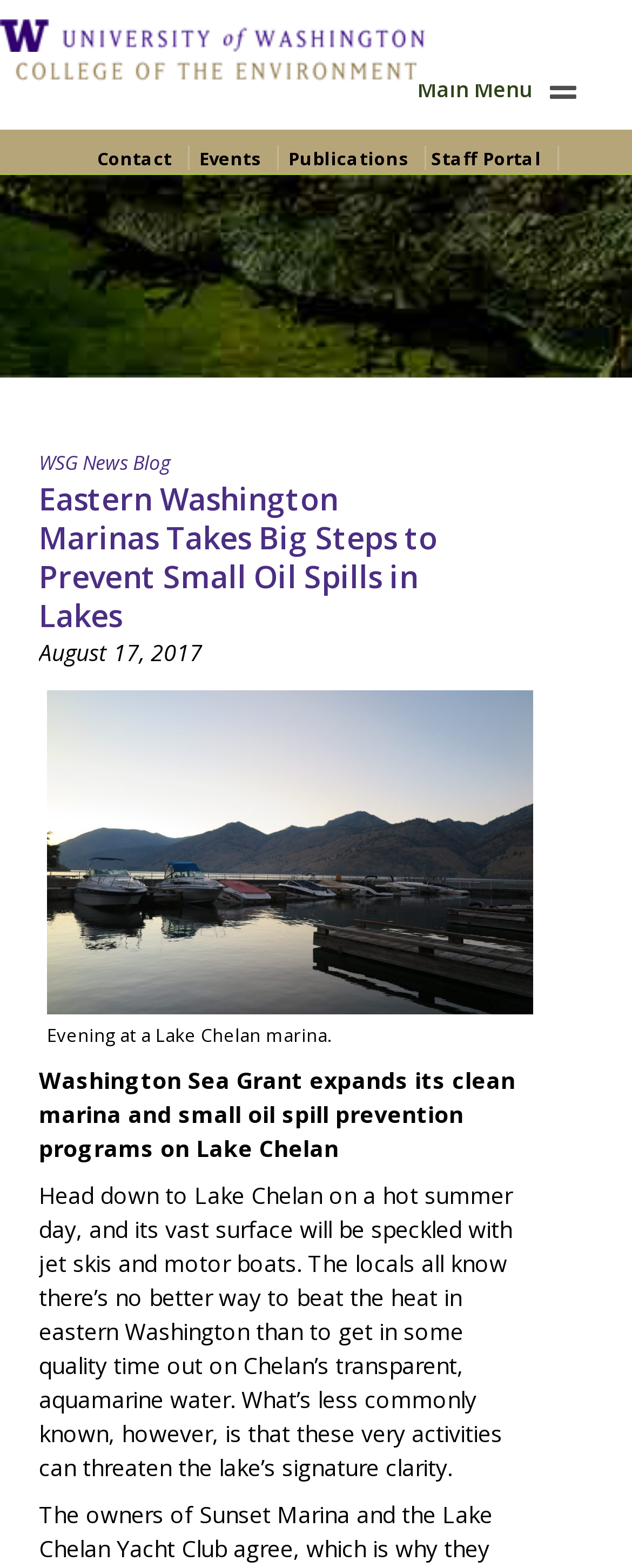Please find the bounding box coordinates for the clickable element needed to perform this instruction: "contact us".

[0.154, 0.093, 0.3, 0.109]